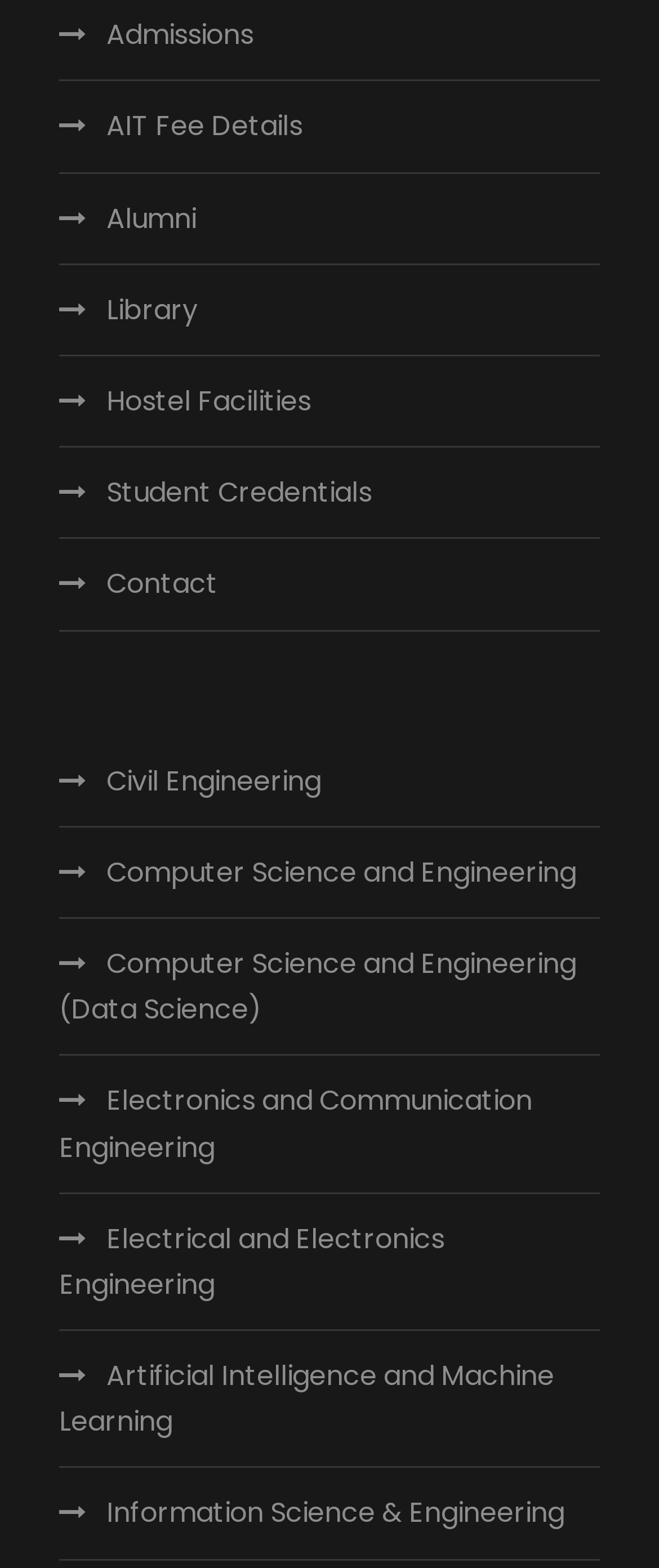Provide the bounding box coordinates of the section that needs to be clicked to accomplish the following instruction: "View Admissions."

[0.09, 0.008, 0.385, 0.037]